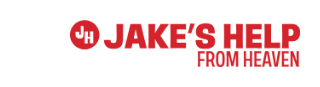Give an in-depth summary of the scene depicted in the image.

The image features the logo of "Jake’s Help From Heaven," a foundation dedicated to providing support and assistance in memory of Jake Alexander Straughter. The logo is characterized by bold red typography that emphasizes its mission, with "JH" stylized in a circular emblem. The design reflects a sense of warmth and hope, resonating with the organization’s commitment to helping others navigate their challenges, inspired by Jake's legacy. This visual identity encapsulates the essence of community support and remembrance, aligning with the foundation’s activities such as scholarships and community gatherings mentioned within their initiatives.